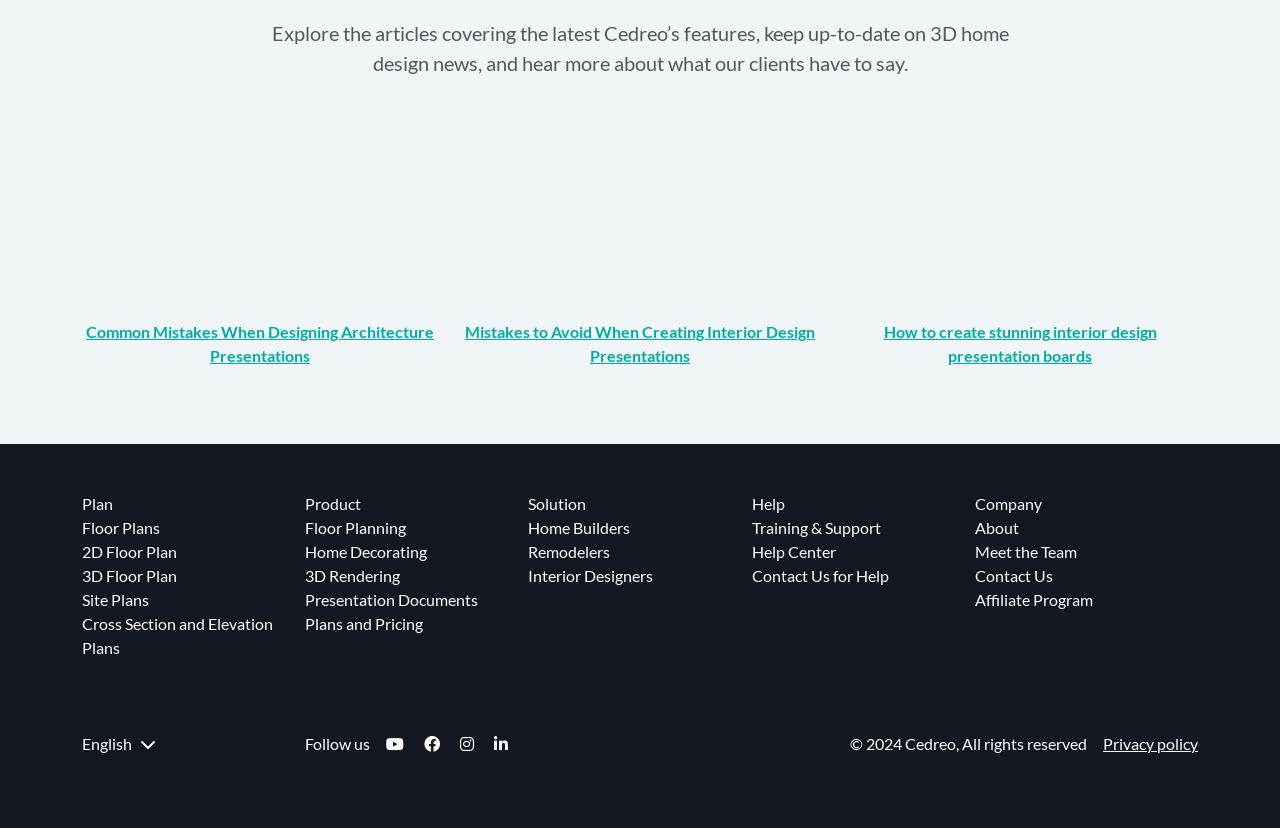Answer the question in one word or a short phrase:
What is the purpose of the 'Plan' section?

Floor plans and site plans